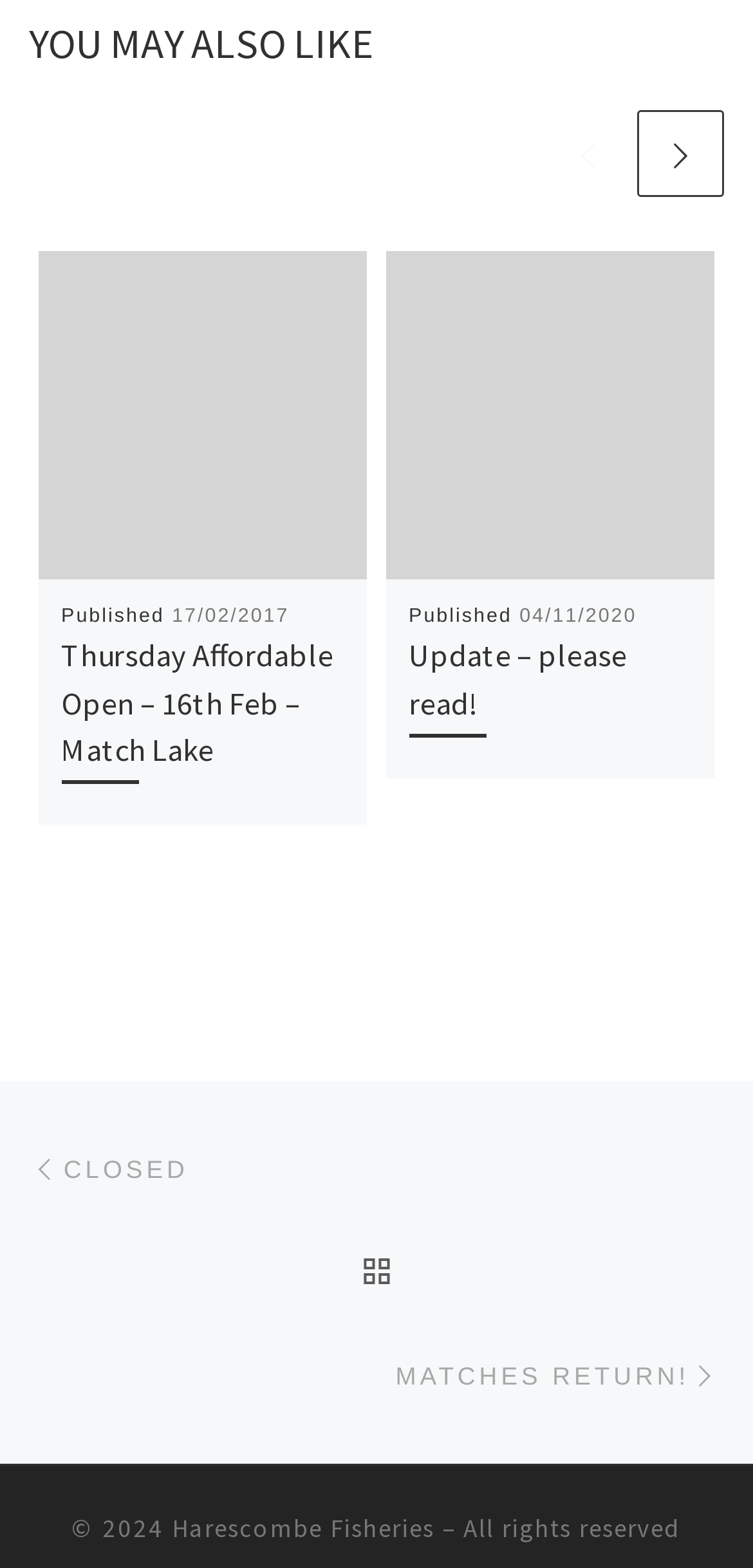Pinpoint the bounding box coordinates for the area that should be clicked to perform the following instruction: "View matches return post".

[0.525, 0.845, 0.962, 0.91]